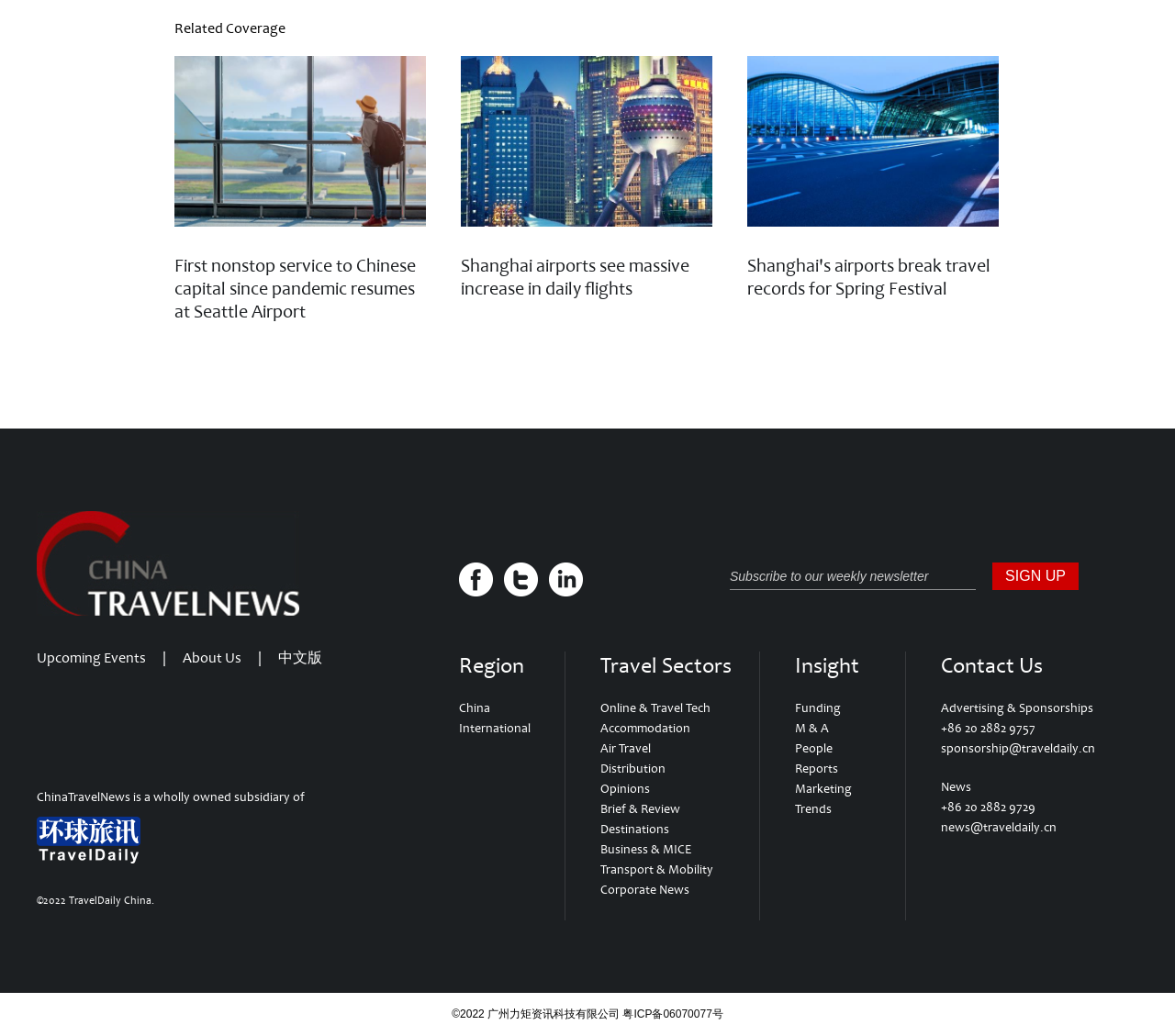Please specify the bounding box coordinates of the clickable section necessary to execute the following command: "Read 'World Regulators Examining The Potential of Decentralized Finance'".

None